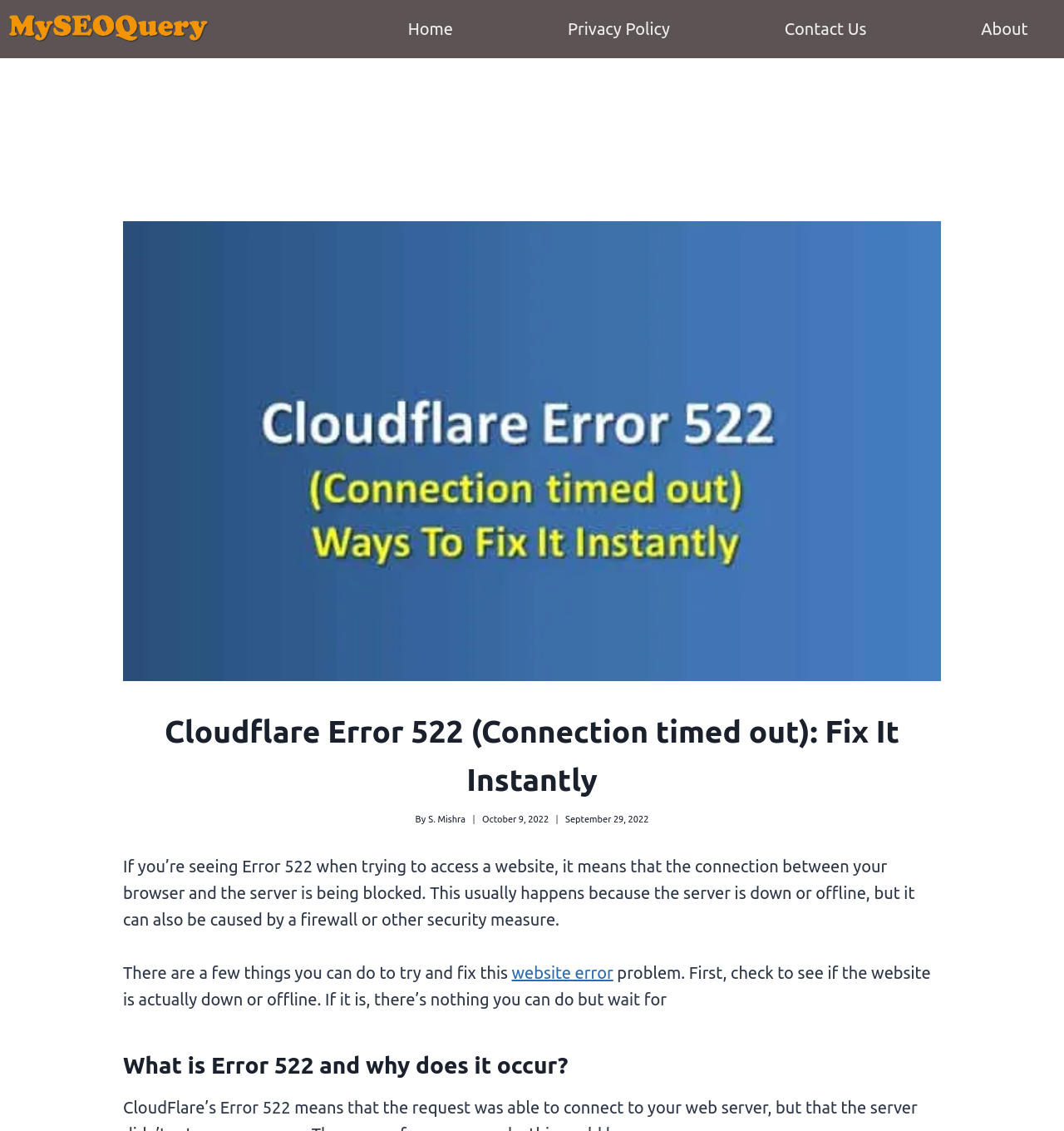What is the name of the website?
Could you give a comprehensive explanation in response to this question?

The name of the website can be found at the top left corner of the webpage, where it says 'MySeoQuery.Com' in the logo.